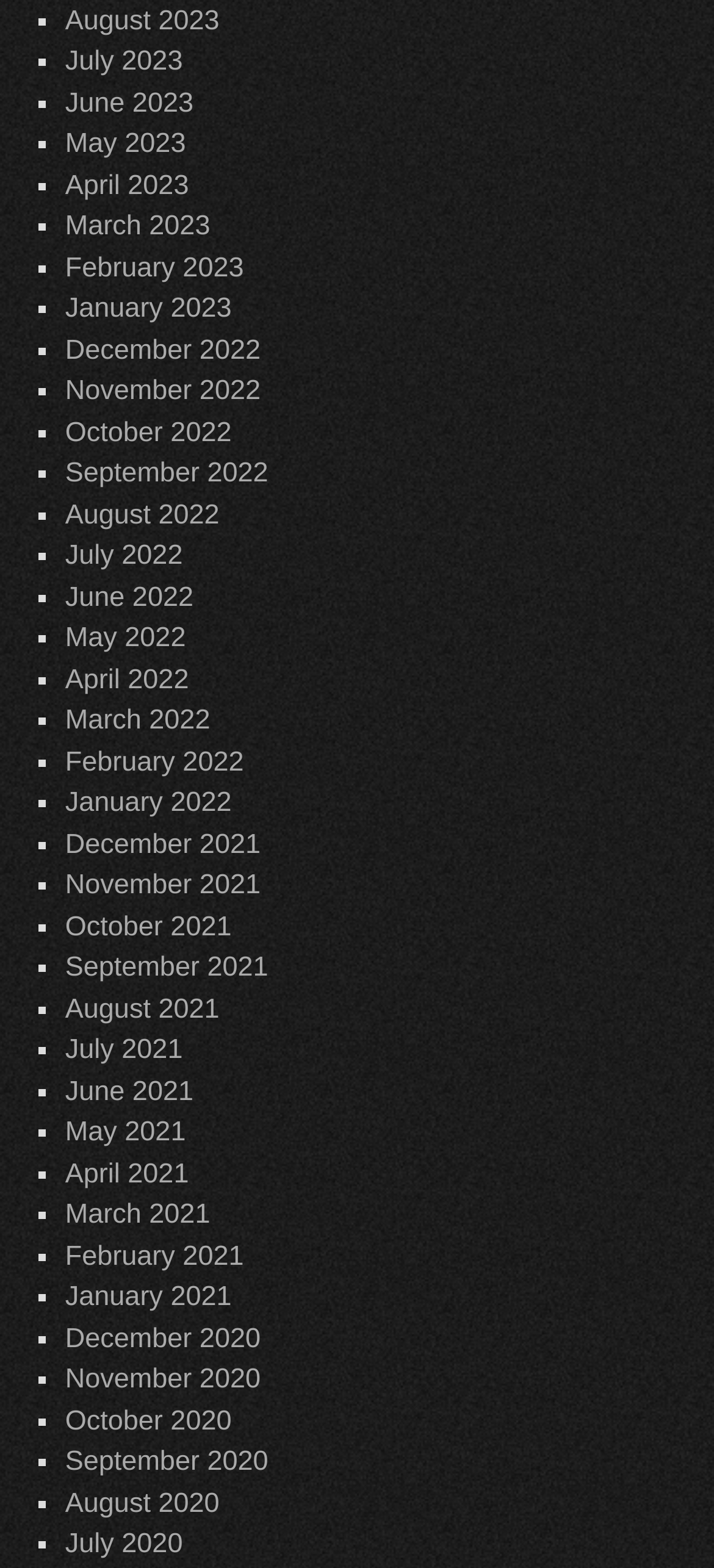Please identify the bounding box coordinates of where to click in order to follow the instruction: "View September 2020".

[0.091, 0.923, 0.376, 0.942]